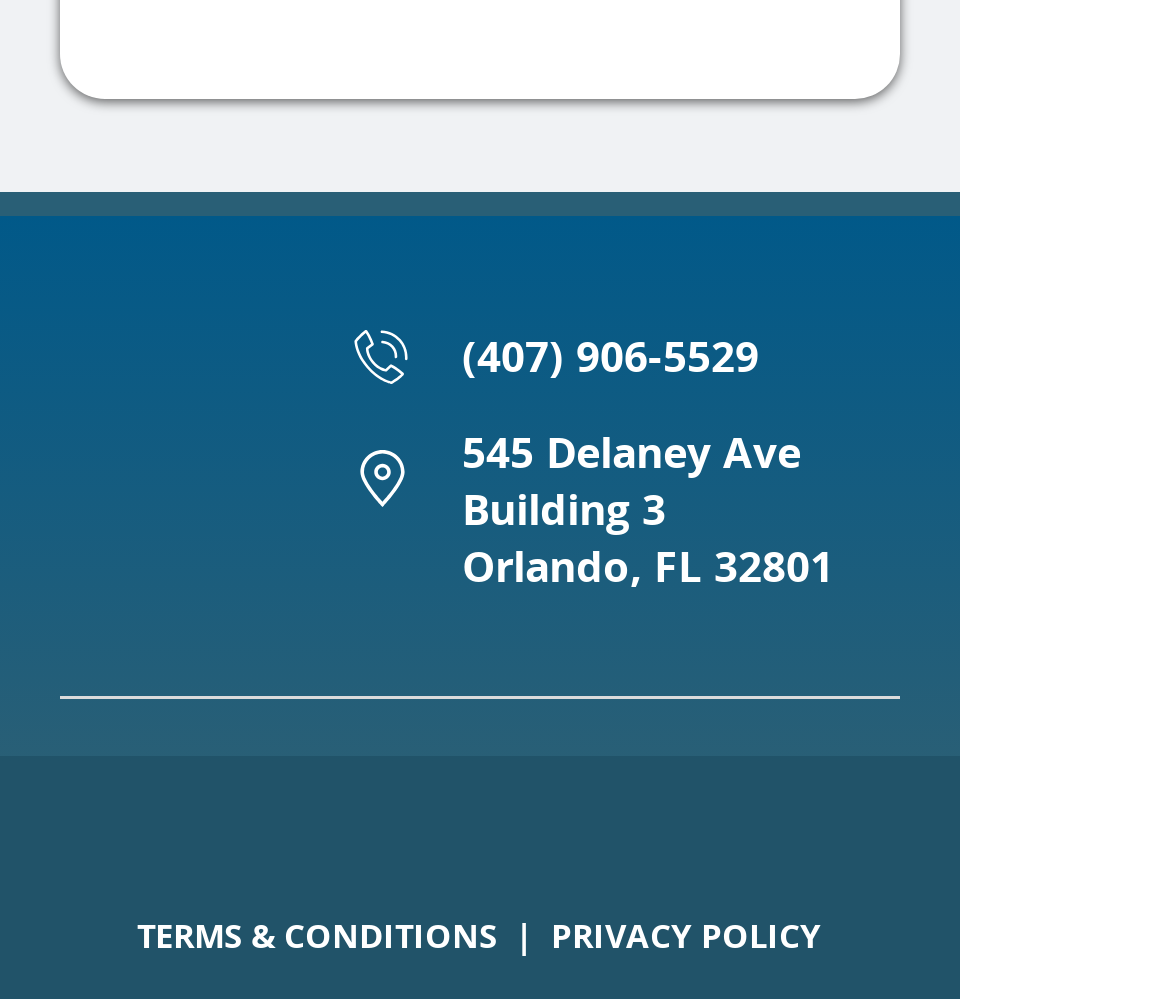Bounding box coordinates must be specified in the format (top-left x, top-left y, bottom-right x, bottom-right y). All values should be floating point numbers between 0 and 1. What are the bounding box coordinates of the UI element described as: aria-label="Instagram"

[0.374, 0.866, 0.446, 0.95]